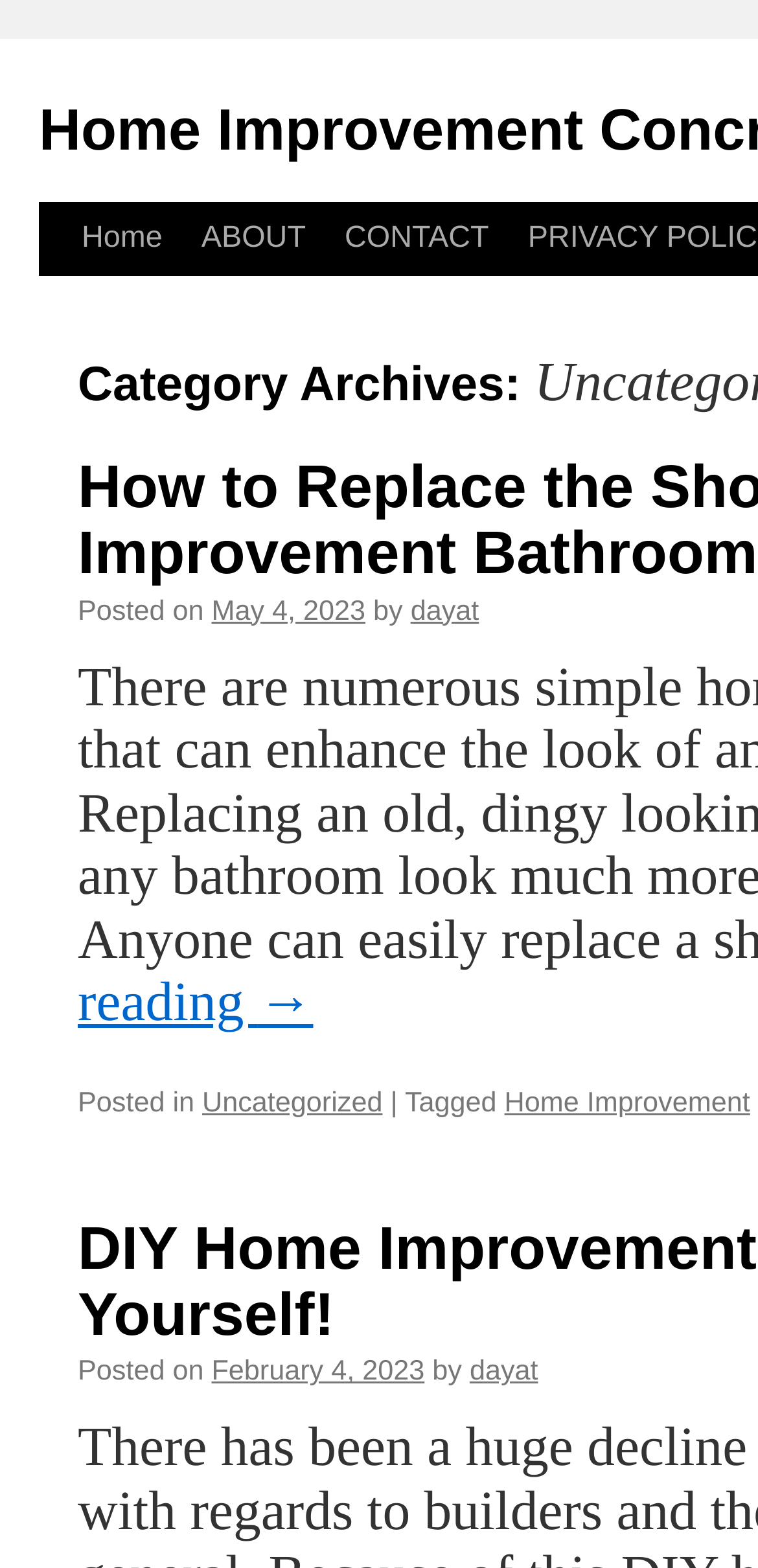Describe every aspect of the webpage in a detailed manner.

The webpage is about home improvement and concrete, with a focus on blog posts. At the top, there is a navigation menu with links to "Home", "ABOUT", and "CONTACT". Below the navigation menu, there are two blog posts. 

The first blog post has a date "May 4, 2023" and is written by "dayat". It is categorized under "Uncategorized" and tagged with "Home Improvement". 

The second blog post is positioned below the first one, with a date "February 4, 2023" and is also written by "dayat". It has the same categorization and tagging as the first post. 

There is a "Skip to content" link at the top left corner of the page, allowing users to bypass the navigation menu and go directly to the main content.